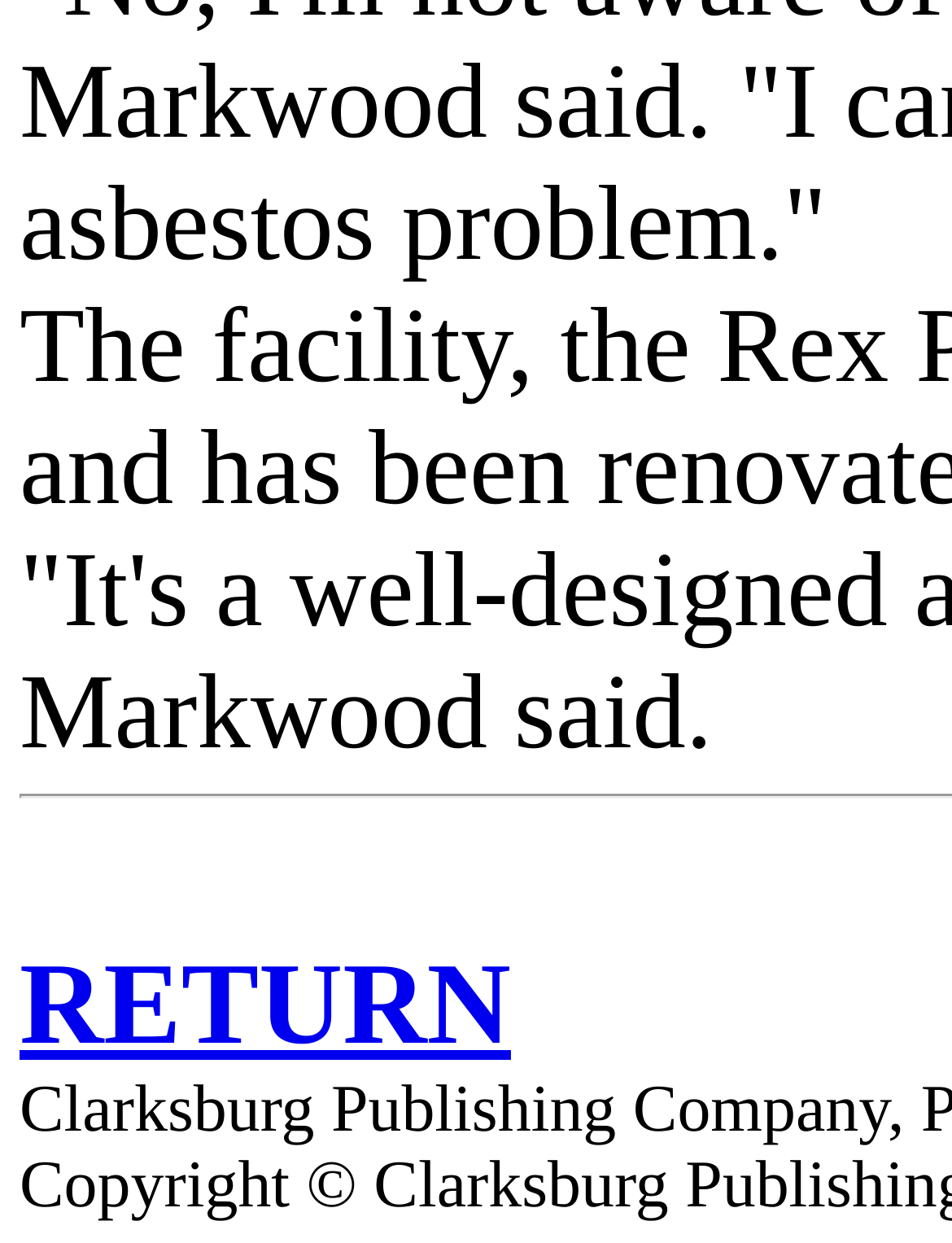Please provide the bounding box coordinates in the format (top-left x, top-left y, bottom-right x, bottom-right y). Remember, all values are floating point numbers between 0 and 1. What is the bounding box coordinate of the region described as: RETURN

[0.021, 0.759, 0.537, 0.861]